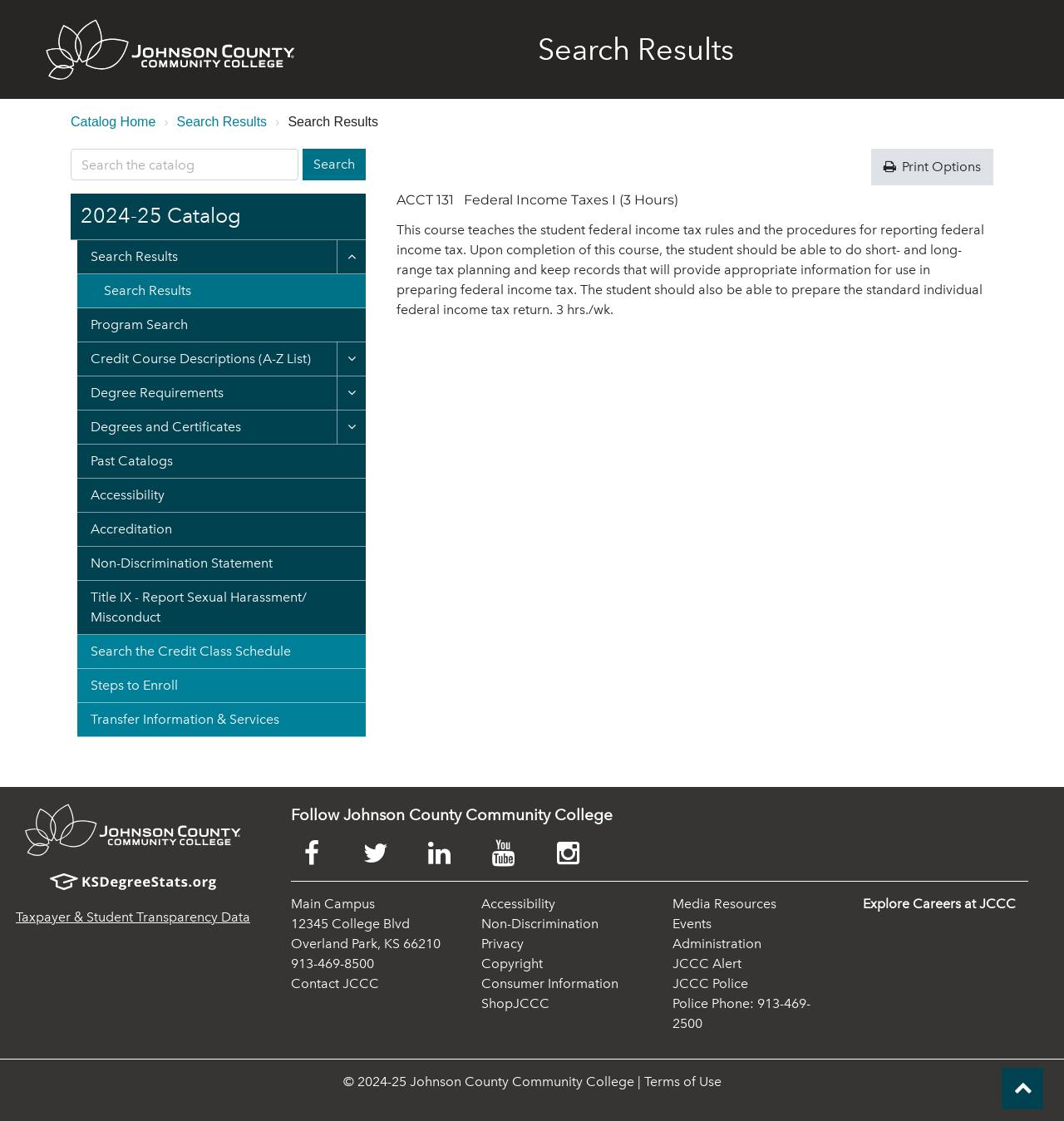Specify the bounding box coordinates of the region I need to click to perform the following instruction: "View ACCT 131 course details". The coordinates must be four float numbers in the range of 0 to 1, i.e., [left, top, right, bottom].

[0.373, 0.171, 0.934, 0.185]